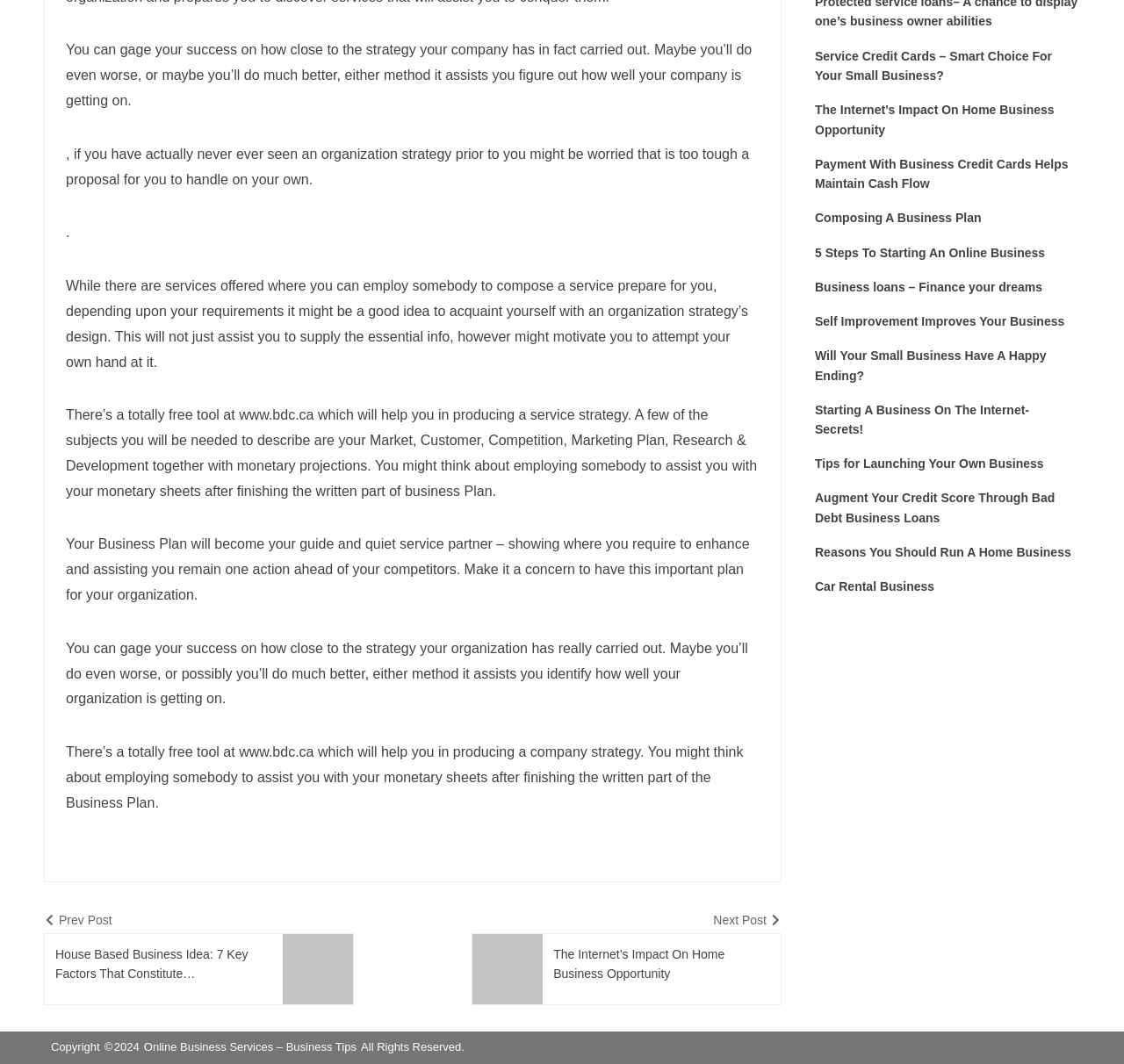Bounding box coordinates are given in the format (top-left x, top-left y, bottom-right x, bottom-right y). All values should be floating point numbers between 0 and 1. Provide the bounding box coordinate for the UI element described as: Car Rental Business

[0.725, 0.542, 0.831, 0.561]